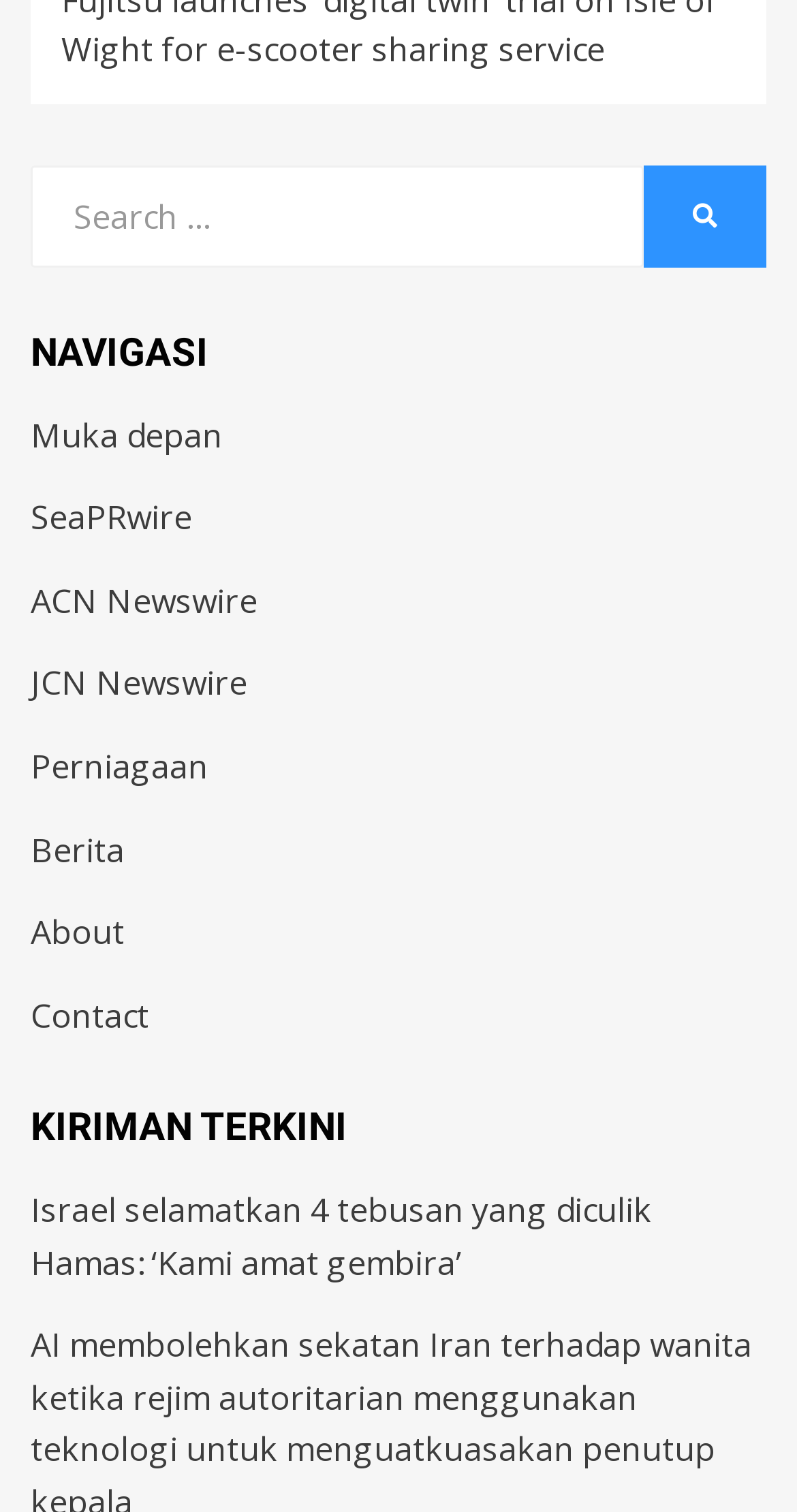Specify the bounding box coordinates of the region I need to click to perform the following instruction: "Click to learn more about nutrition from your foods". The coordinates must be four float numbers in the range of 0 to 1, i.e., [left, top, right, bottom].

None